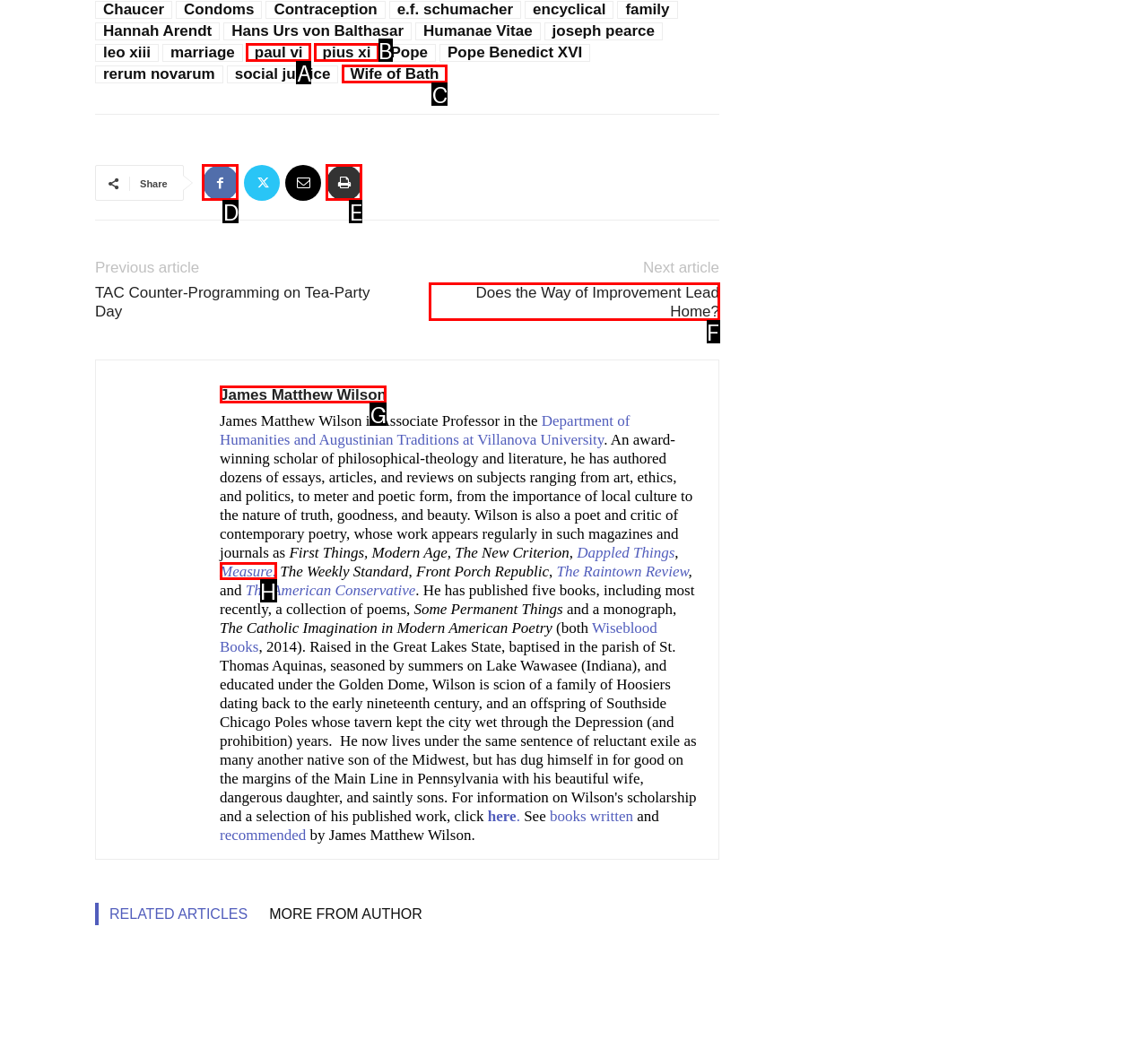From the choices given, find the HTML element that matches this description: Home. Answer with the letter of the selected option directly.

None